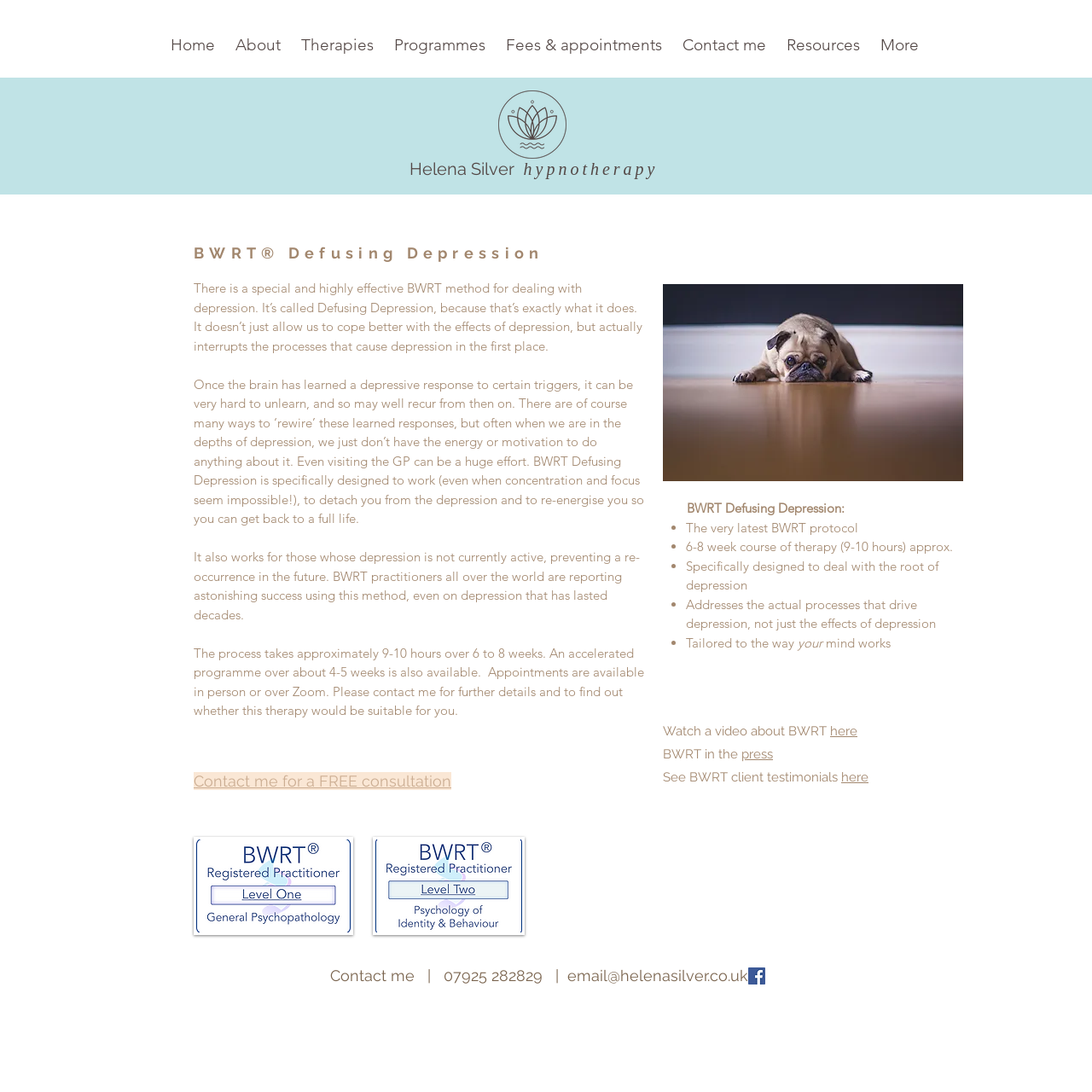Give an extensive and precise description of the webpage.

This webpage is about BWRT (BrainWorking Recursive Therapy) Defusing Depression, a therapy method offered by Helena Silver Hypnotherapy in Southampton. At the top of the page, there is a navigation menu with links to different sections of the website, including Home, About, Therapies, Programmes, Fees & appointments, Contact me, and Resources.

Below the navigation menu, there is a main section that takes up most of the page. It starts with a heading "BWRT Defusing Depression" followed by a brief introduction to the therapy method, which is designed to deal with the root causes of depression. The text explains that the method can help individuals detach from depression and re-energize their lives.

The page then provides more information about the therapy process, which takes approximately 9-10 hours over 6 to 8 weeks, with an accelerated programme available. Appointments can be made in person or over Zoom. There is a call-to-action to contact the therapist for a free consultation.

On the right side of the page, there is an image of a depression expert near me, and a section with a heading "BWRT Defusing Depression" that lists the benefits of the therapy method, including its latest protocol, 6-8 week course of therapy, and its ability to address the actual processes that drive depression.

Below this section, there are links to watch a video about BWRT, read about BWRT in the press, and see BWRT client testimonials. There are also two images, Level_1.png and Level 2.png, which appear to be related to the therapy method.

At the bottom of the page, there is a section with contact information, including a phone number, email address, and social media links.